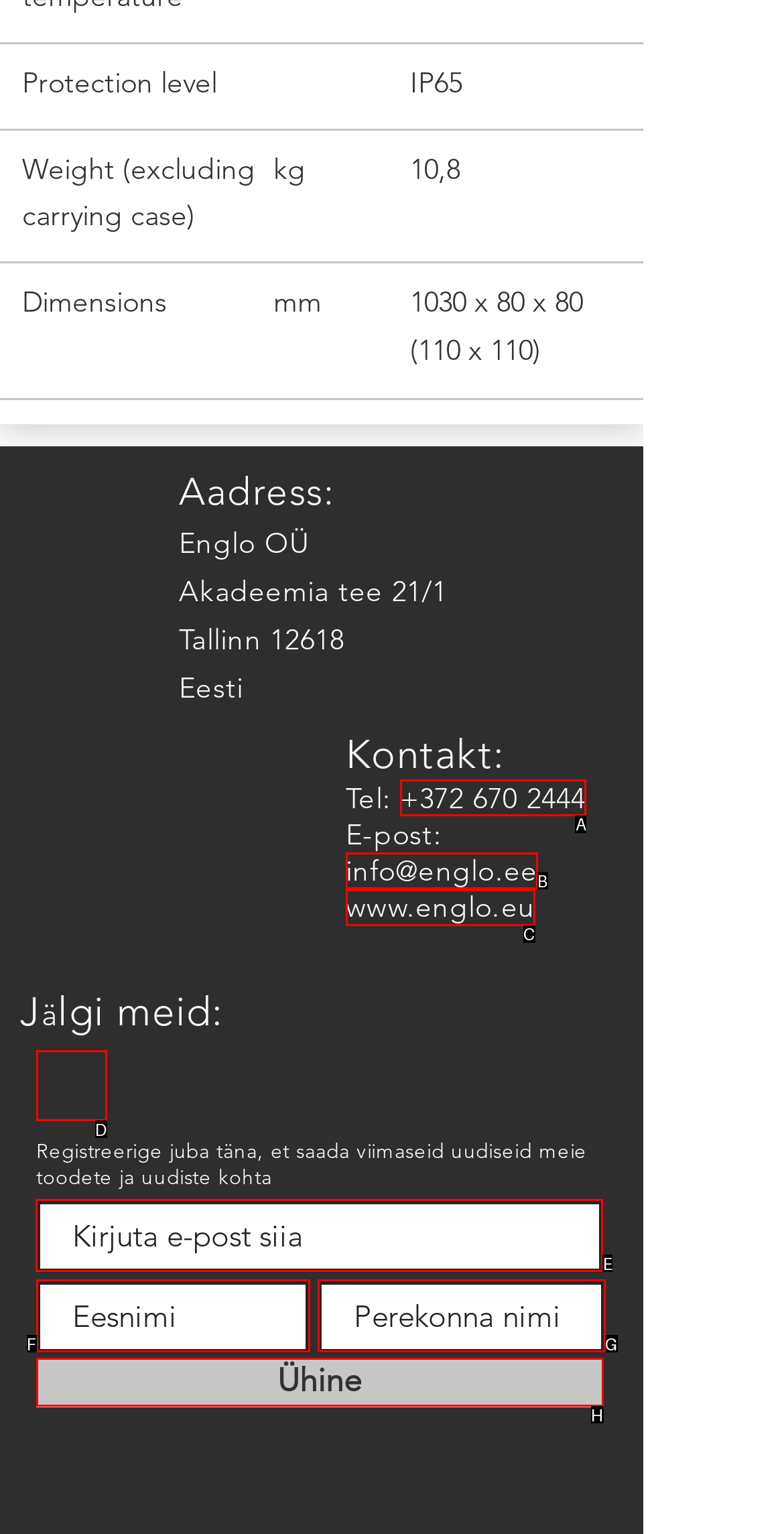Indicate which red-bounded element should be clicked to perform the task: Enter email address Answer with the letter of the correct option.

E